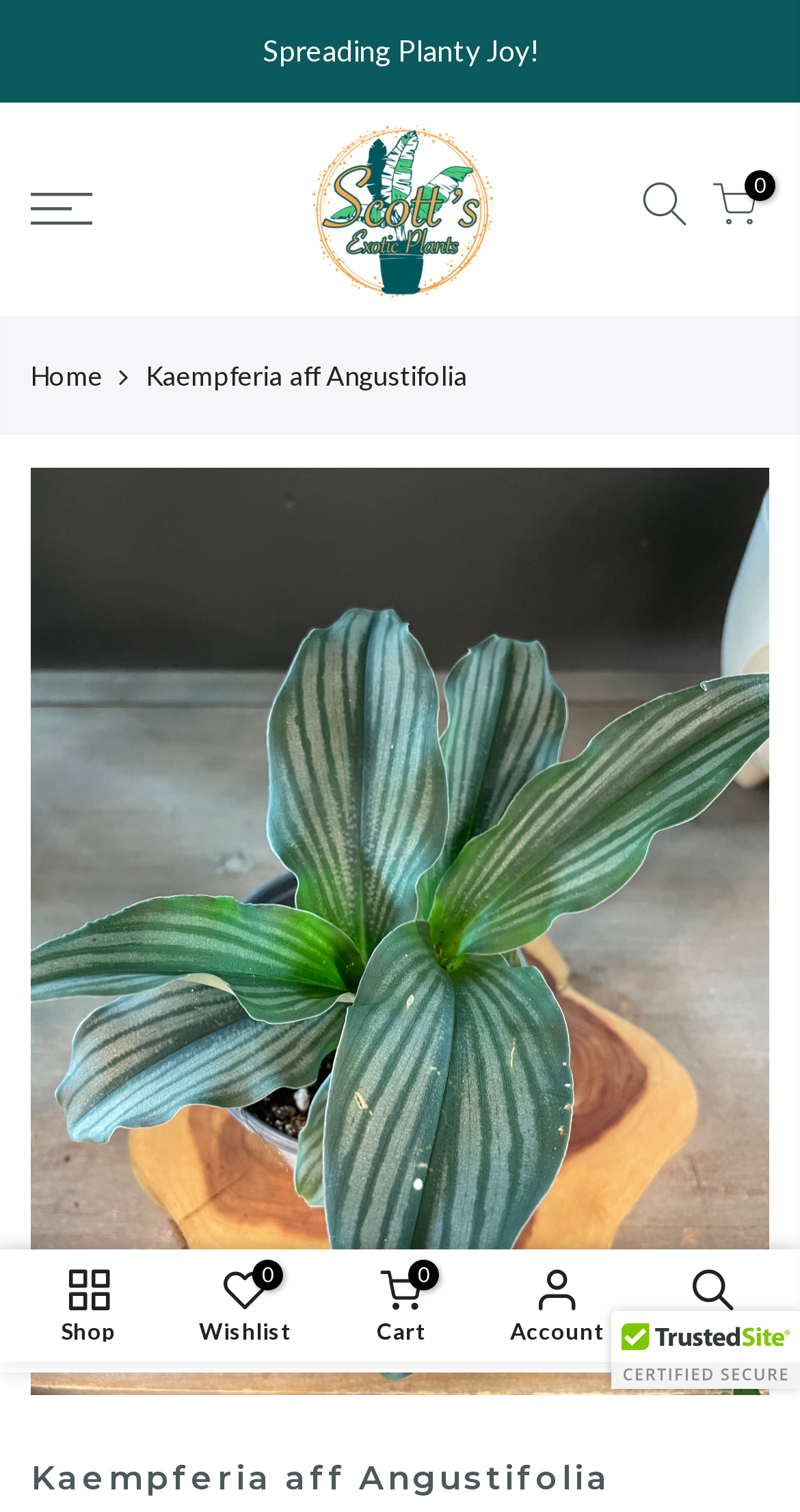Provide a brief response using a word or short phrase to this question:
How many navigation links are at the top of the webpage?

5